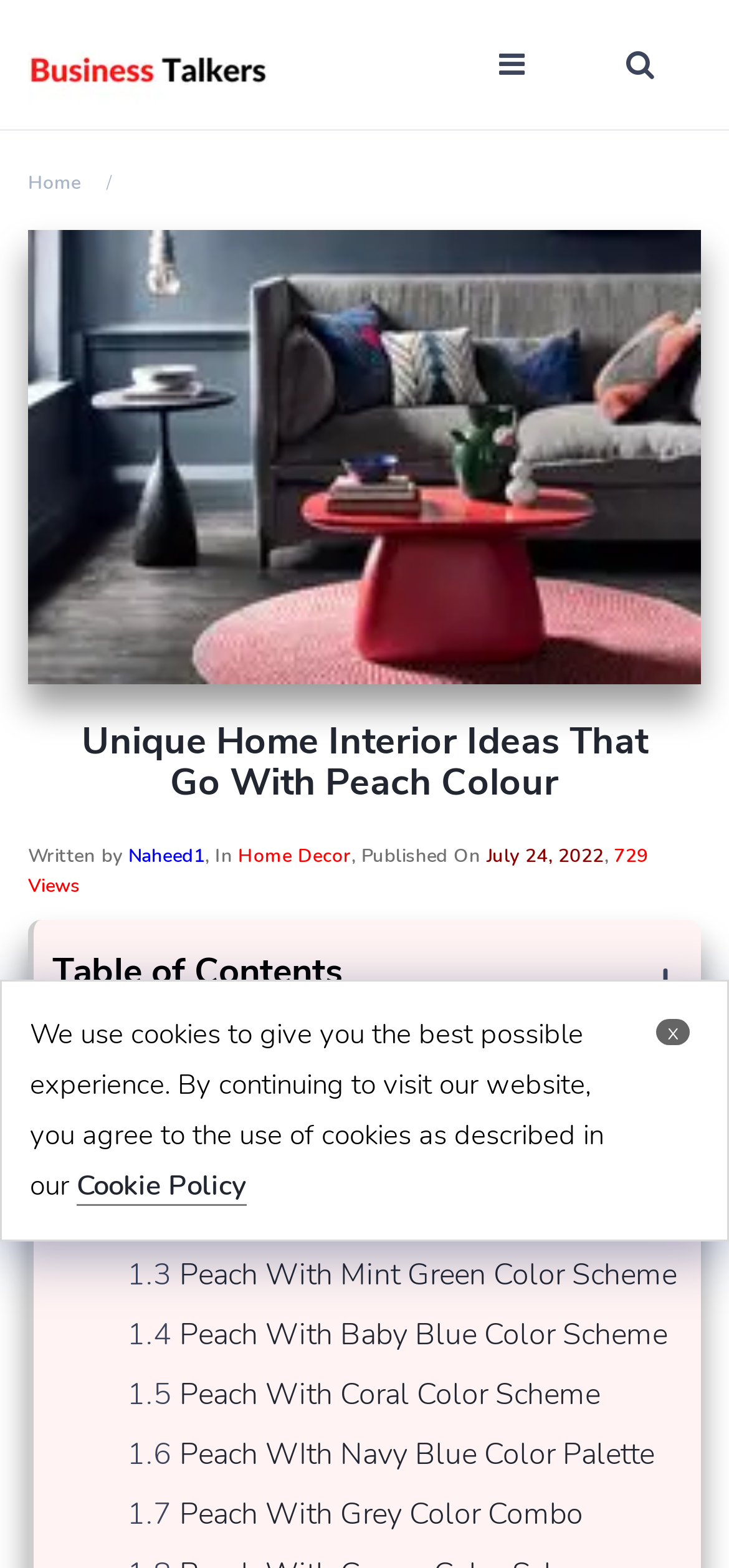Who is the author of this article?
Using the visual information from the image, give a one-word or short-phrase answer.

Naheed1